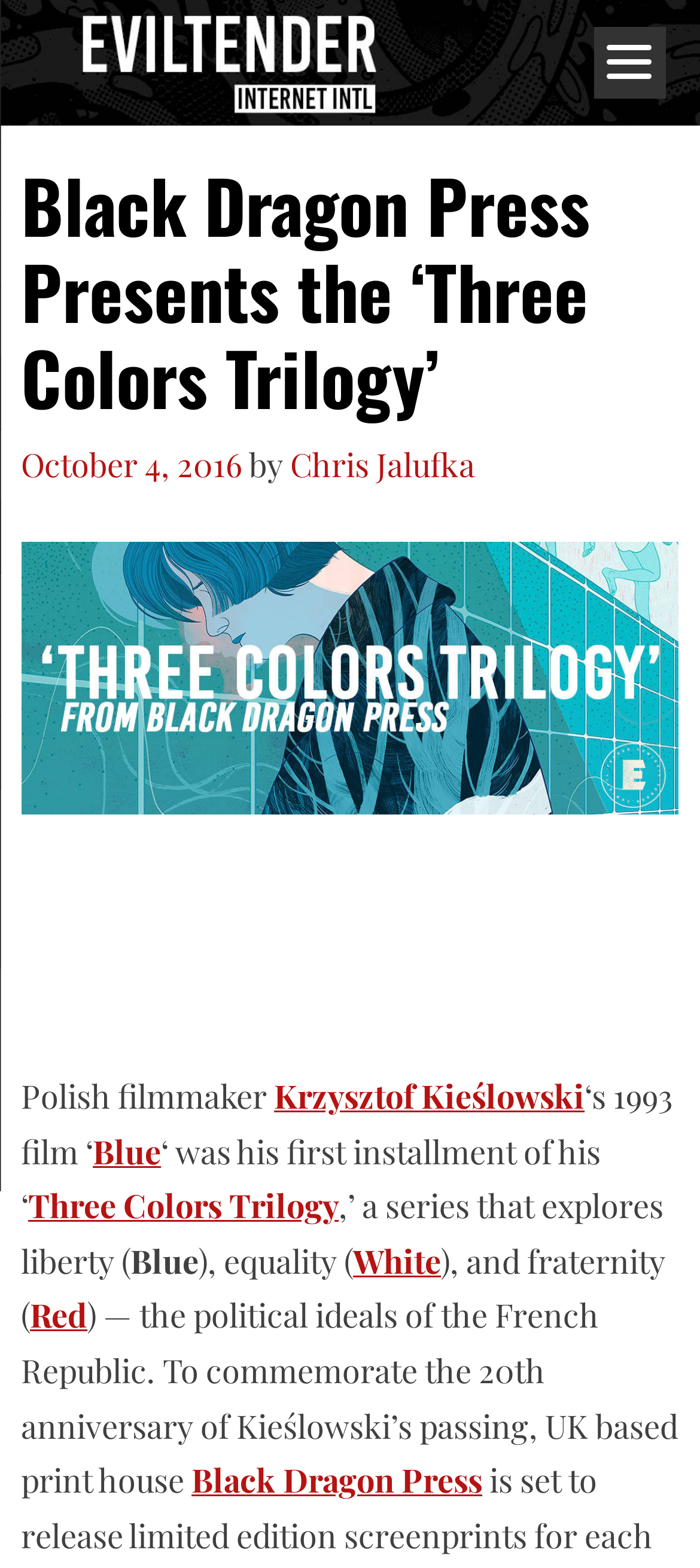Please find the top heading of the webpage and generate its text.

Black Dragon Press Presents the ‘Three Colors Trilogy’